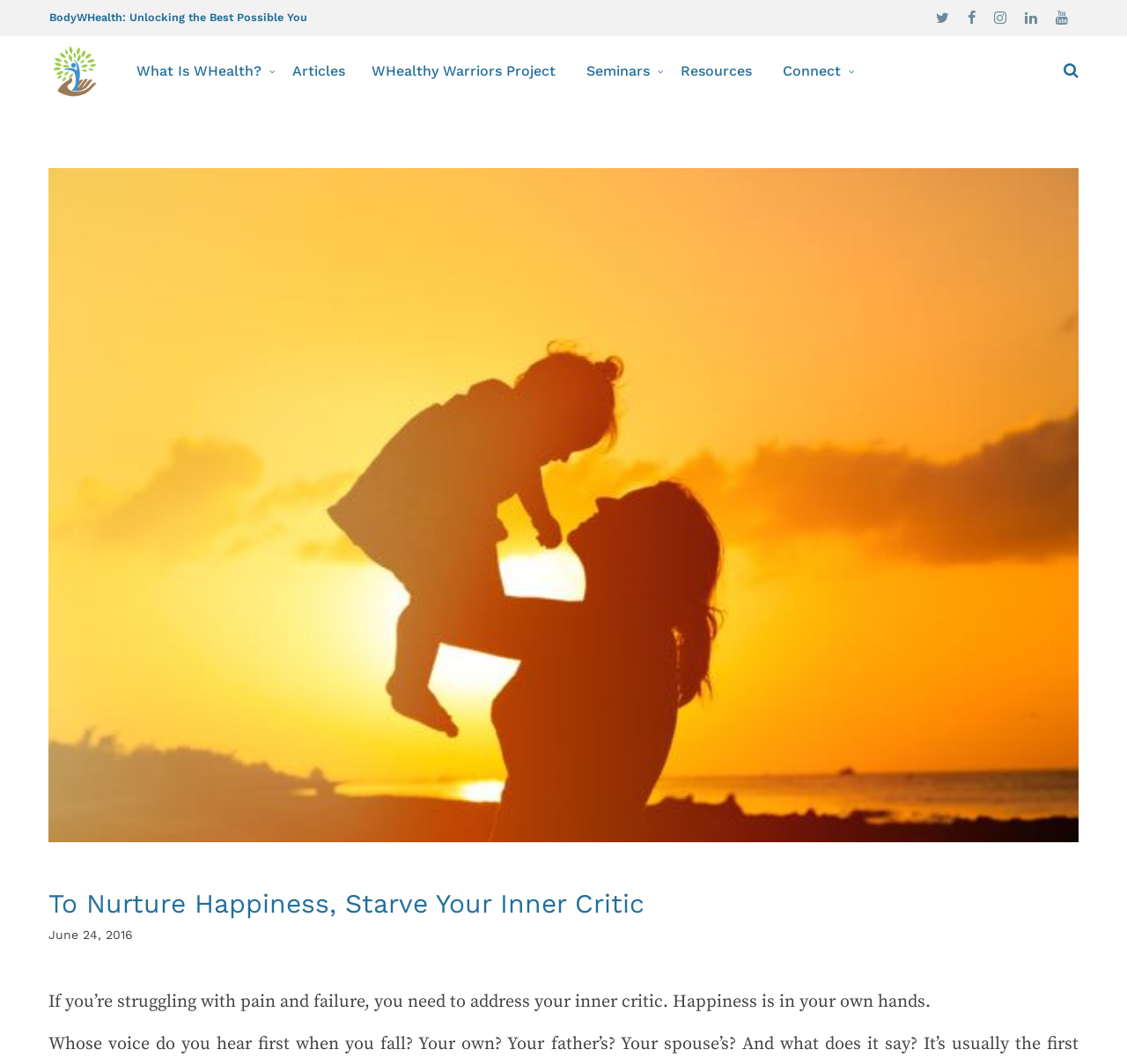Detail the various sections and features of the webpage.

The webpage is about BodyWHealth, a platform focused on unlocking the best possible version of oneself. At the top left, there is a header with the title "BodyWHealth: Unlocking the Best Possible You". On the top right, there are several social media links represented by icons, including Facebook, Twitter, LinkedIn, and more.

Below the header, there is a navigation menu with links to various sections, including "What Is WHealth?", "Articles", "WHealthy Warriors Project", "Seminars", "Resources", and "Connect". Each link has an icon next to it, indicating the section's topic.

The main content of the webpage is an article titled "To Nurture Happiness, Starve Your Inner Critic". The article's title is prominently displayed in the middle of the page, with a timestamp "June 24, 2016" below it. The article's summary or introduction is written in a paragraph below the title, stating that addressing one's inner critic is key to overcoming pain and failure and achieving happiness.

There is also a logo of BodyWHealth on the top left, which is an image linked to the website's homepage. Additionally, there is a search icon on the top right, allowing users to search for content on the website.